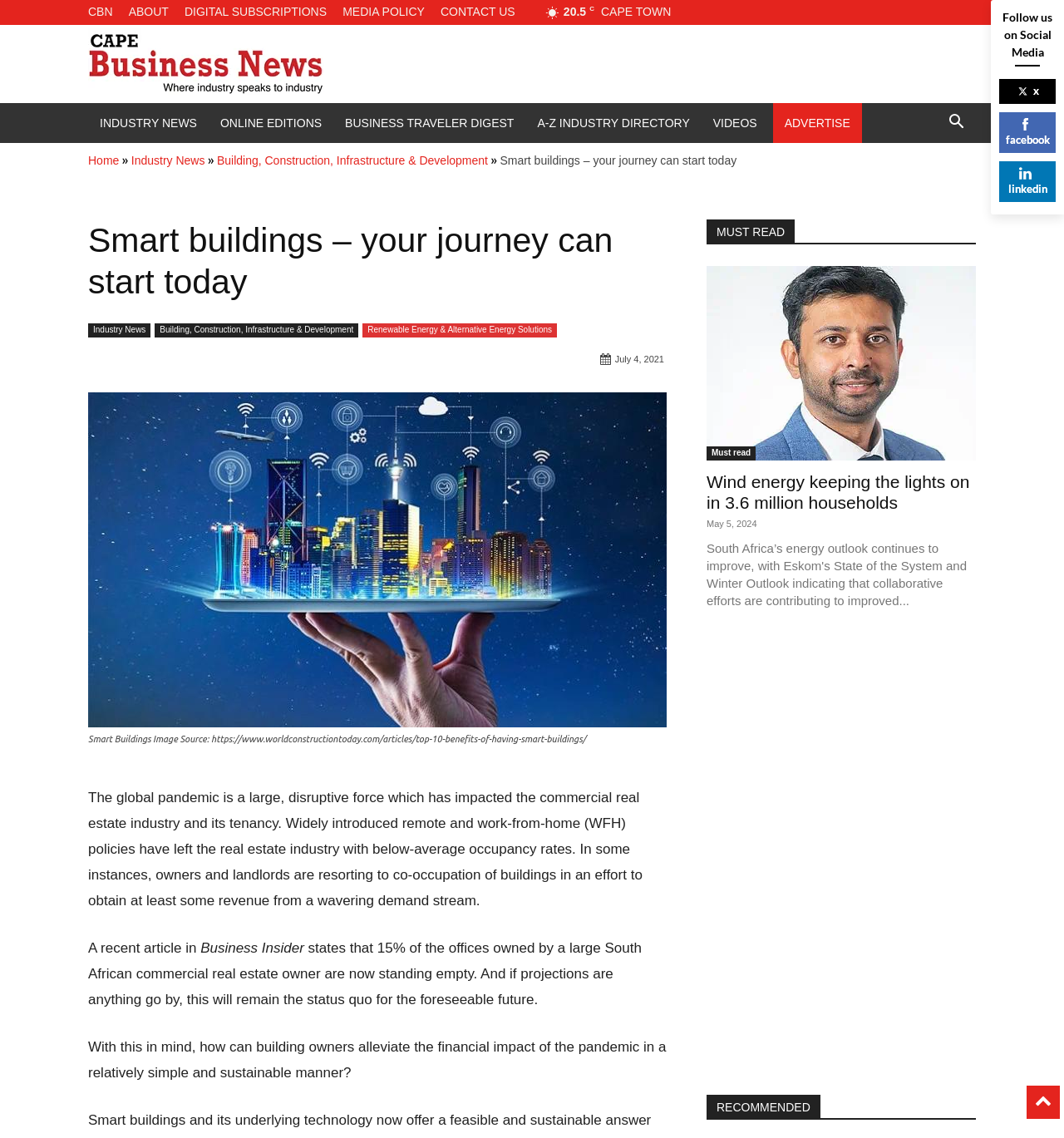What is the current temperature?
Could you answer the question with a detailed and thorough explanation?

I obtained this answer by examining the StaticText element '20.5' which appears to be a temperature reading.